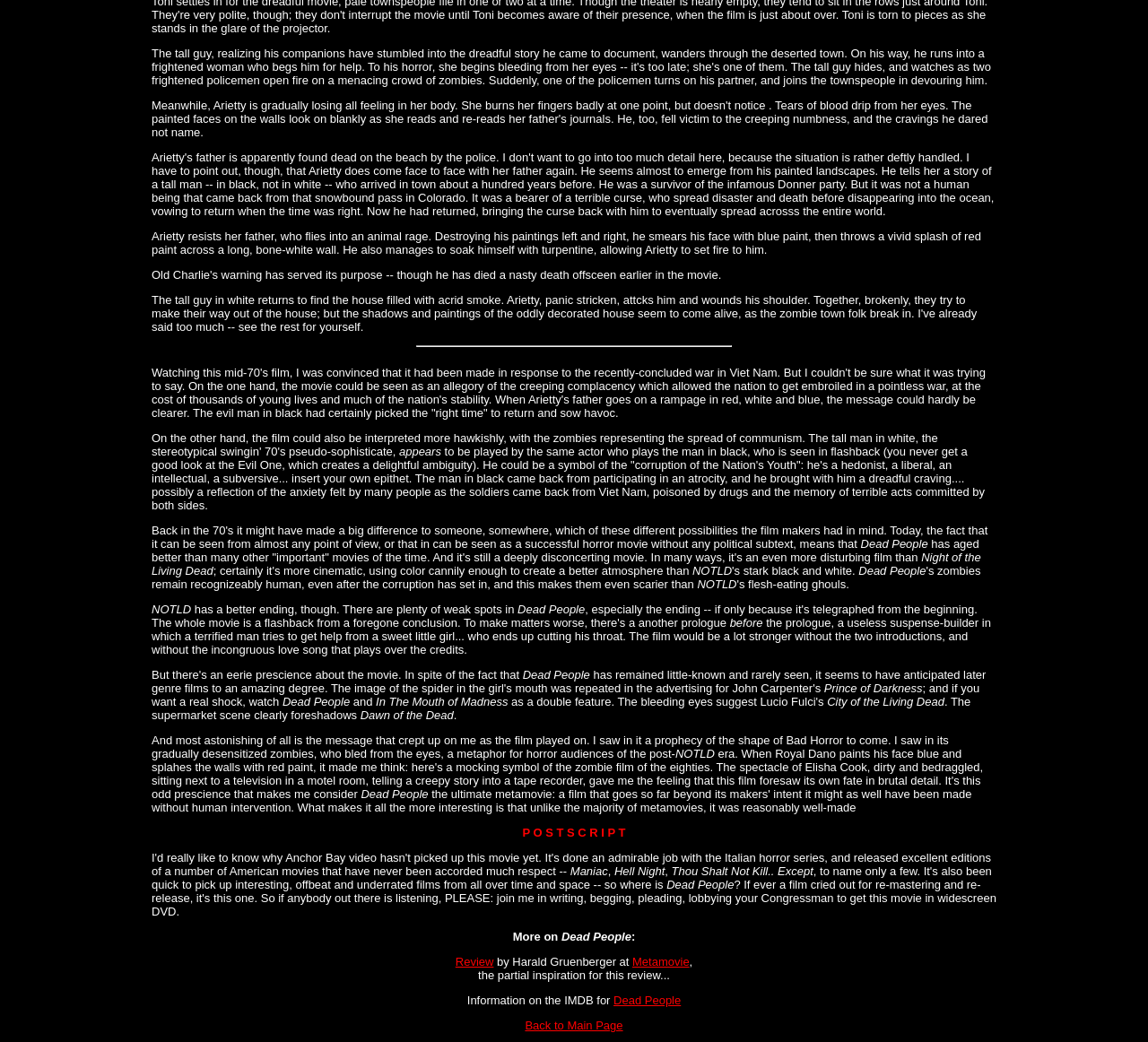With reference to the screenshot, provide a detailed response to the question below:
What is the color of the paint the father smears on his face?

According to the text, the father smears his face with blue paint during his rampage, as described in the sentence 'Destroying his paintings left and right, he smears his face with blue paint, then throws a vivid splash of red paint across a long, bone-white wall.'